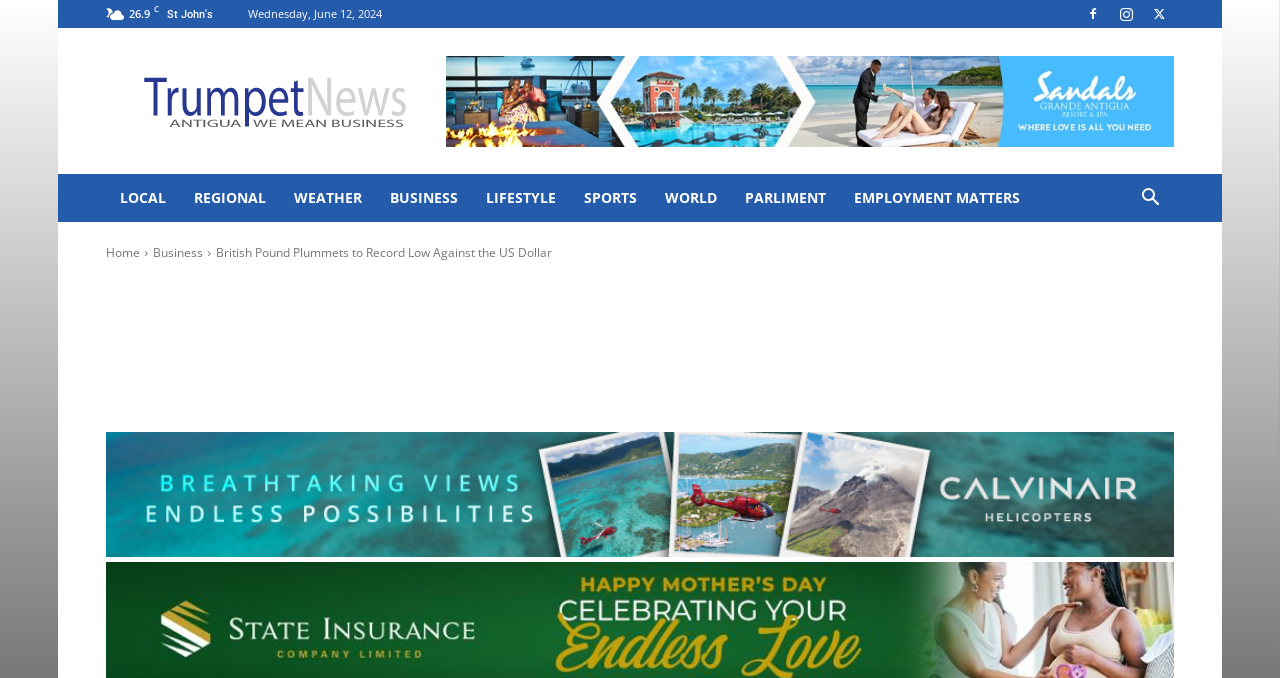What is the purpose of the button on the top right corner?
Examine the webpage screenshot and provide an in-depth answer to the question.

I found a button on the top right corner of the webpage with the label 'Search', indicating its purpose is to allow users to search for content.